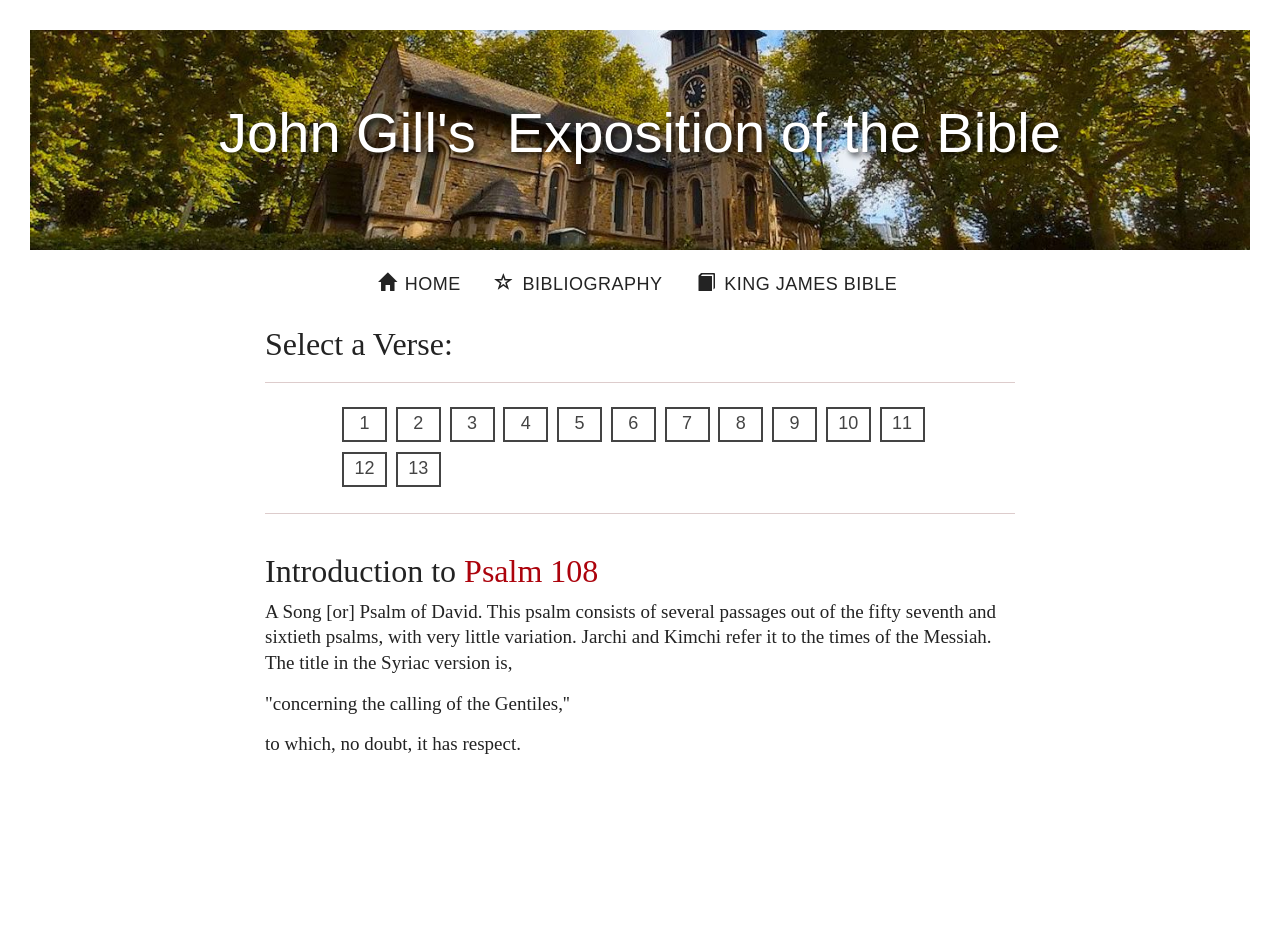What is the orientation of the separator below the 'Select a Verse:' heading?
Use the screenshot to answer the question with a single word or phrase.

horizontal